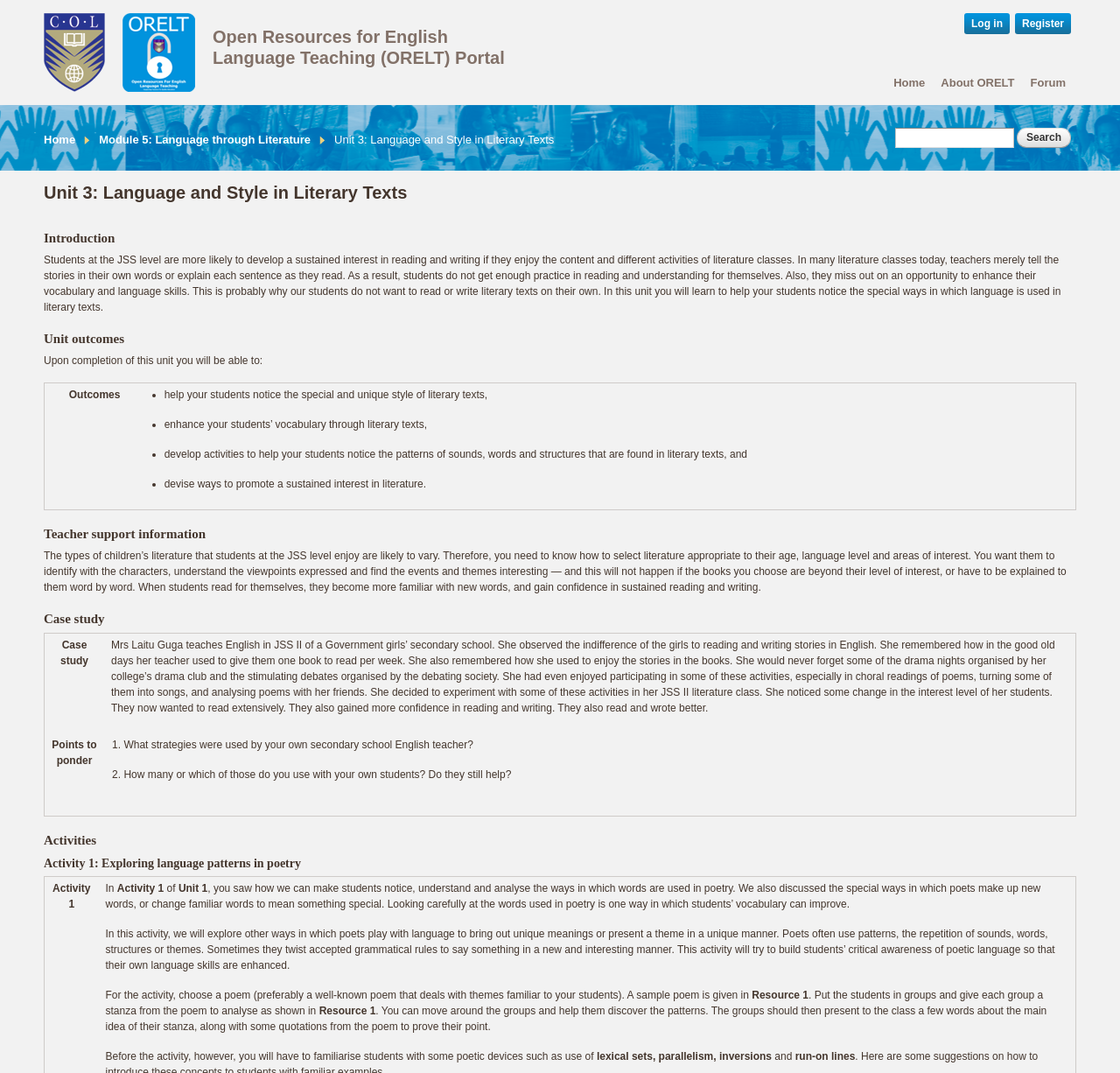Determine the bounding box coordinates of the area to click in order to meet this instruction: "Explore the case study".

[0.039, 0.59, 0.961, 0.684]